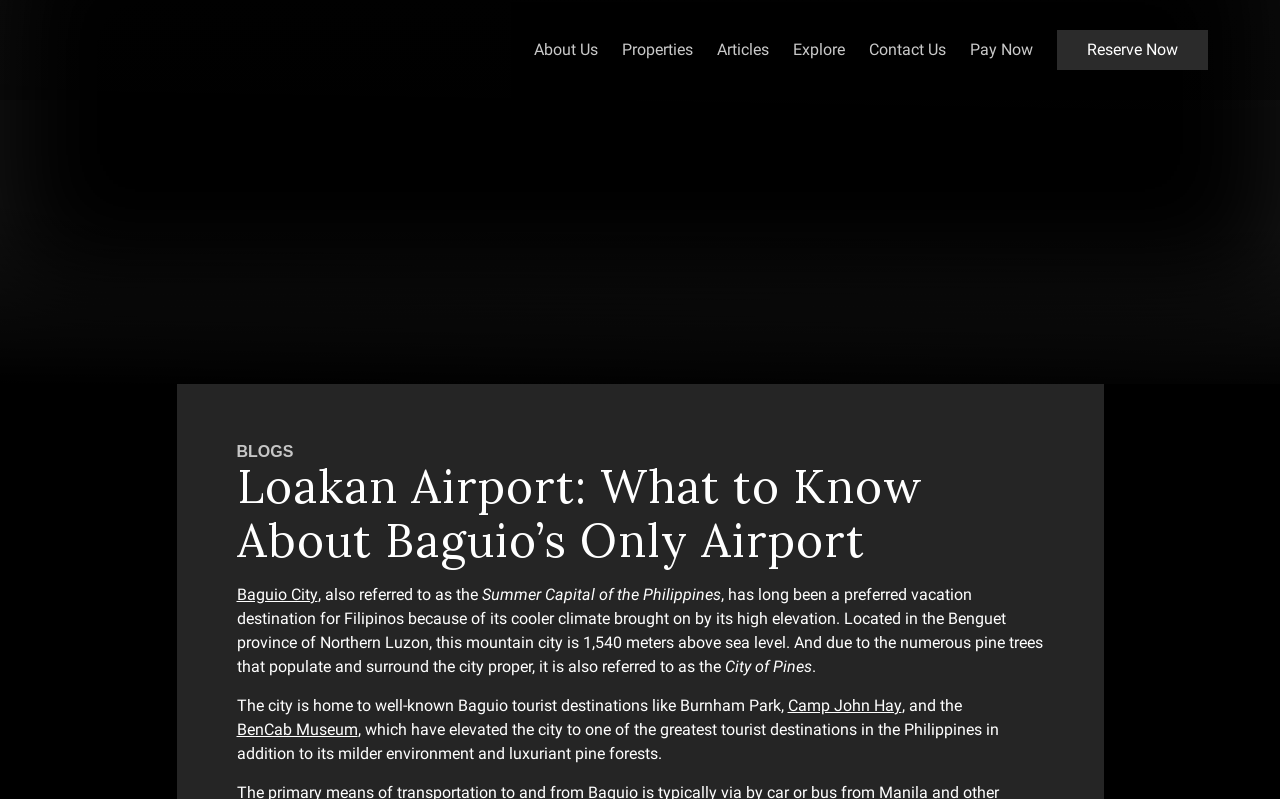Please identify the bounding box coordinates of the element on the webpage that should be clicked to follow this instruction: "Explore Baguio City". The bounding box coordinates should be given as four float numbers between 0 and 1, formatted as [left, top, right, bottom].

[0.185, 0.729, 0.248, 0.759]